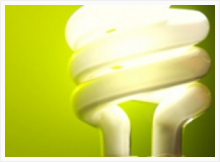What is the significance of energy-efficient lighting options?
Using the visual information from the image, give a one-word or short-phrase answer.

reducing energy loss